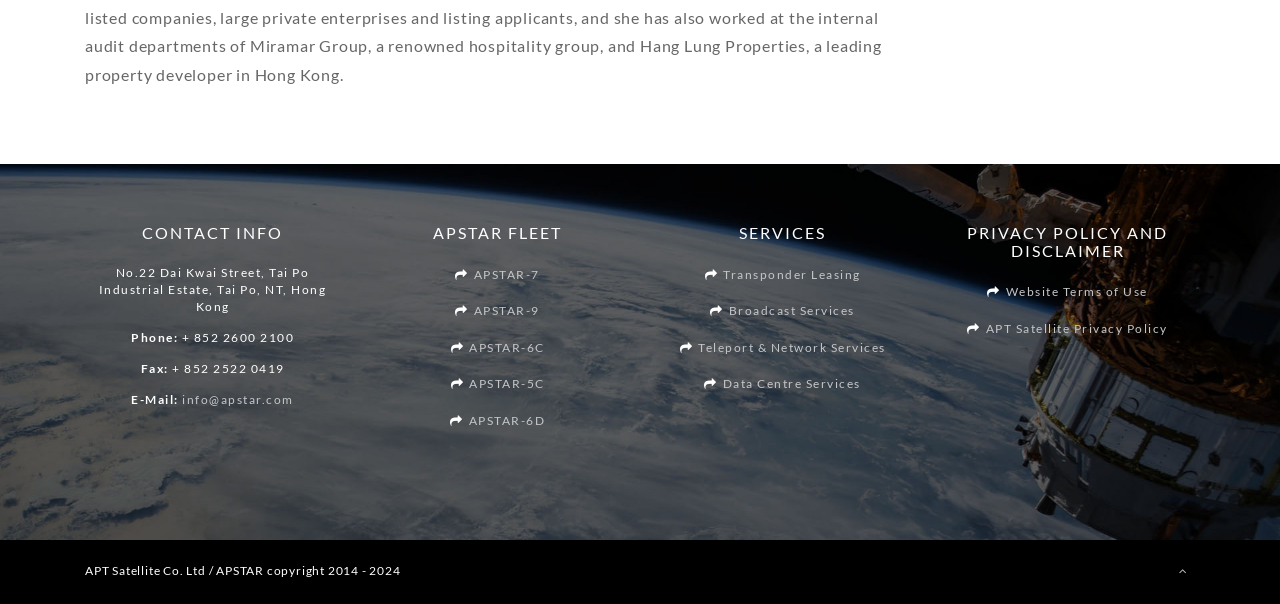What is the copyright year range of the company?
Please give a detailed and elaborate answer to the question.

The copyright year range can be found at the bottom of the webpage, where it is stated as 'APT Satellite Co. Ltd / APSTAR copyright 2014 - 2024'.